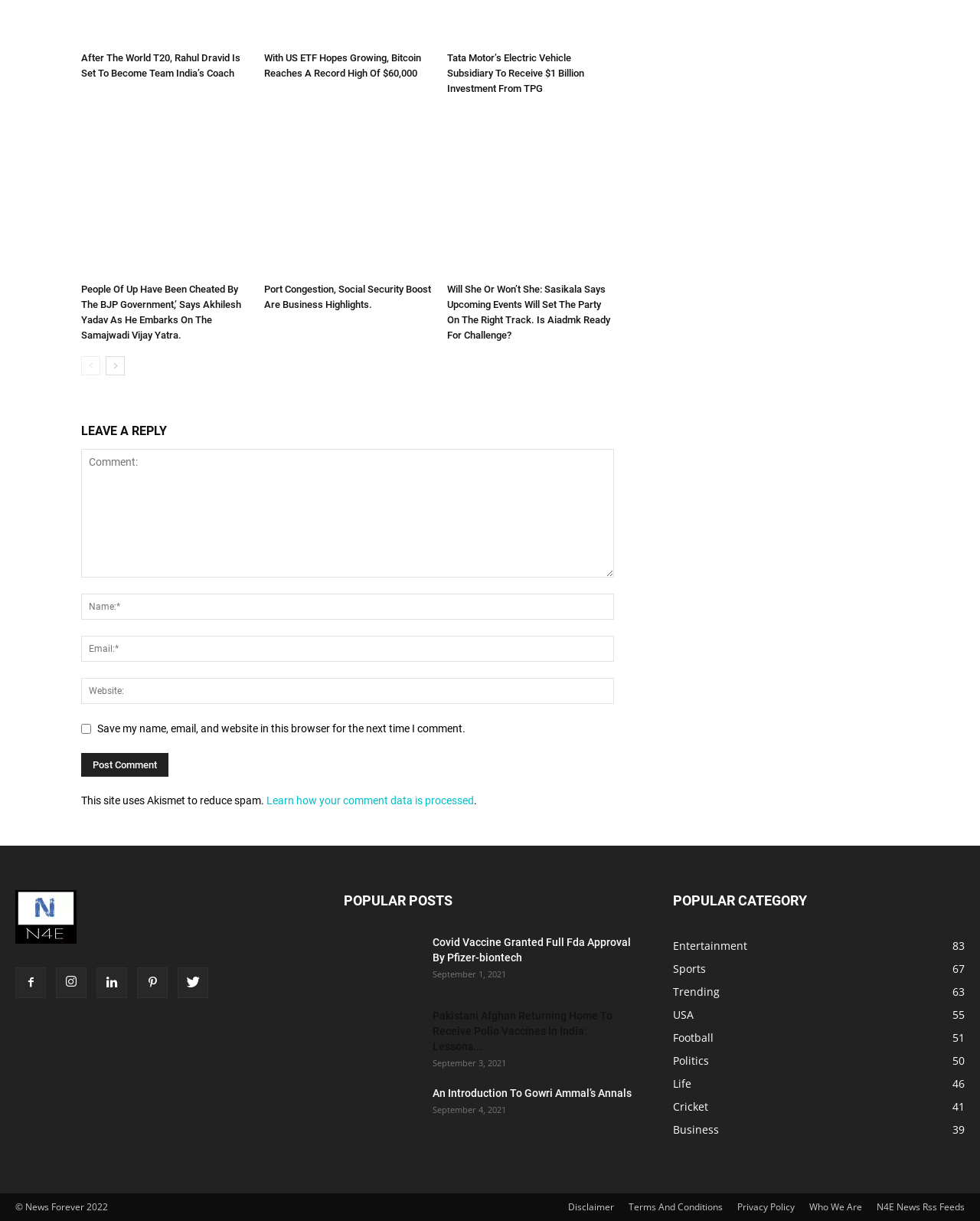Please determine the bounding box of the UI element that matches this description: name="submit" value="Post Comment". The coordinates should be given as (top-left x, top-left y, bottom-right x, bottom-right y), with all values between 0 and 1.

[0.083, 0.617, 0.172, 0.636]